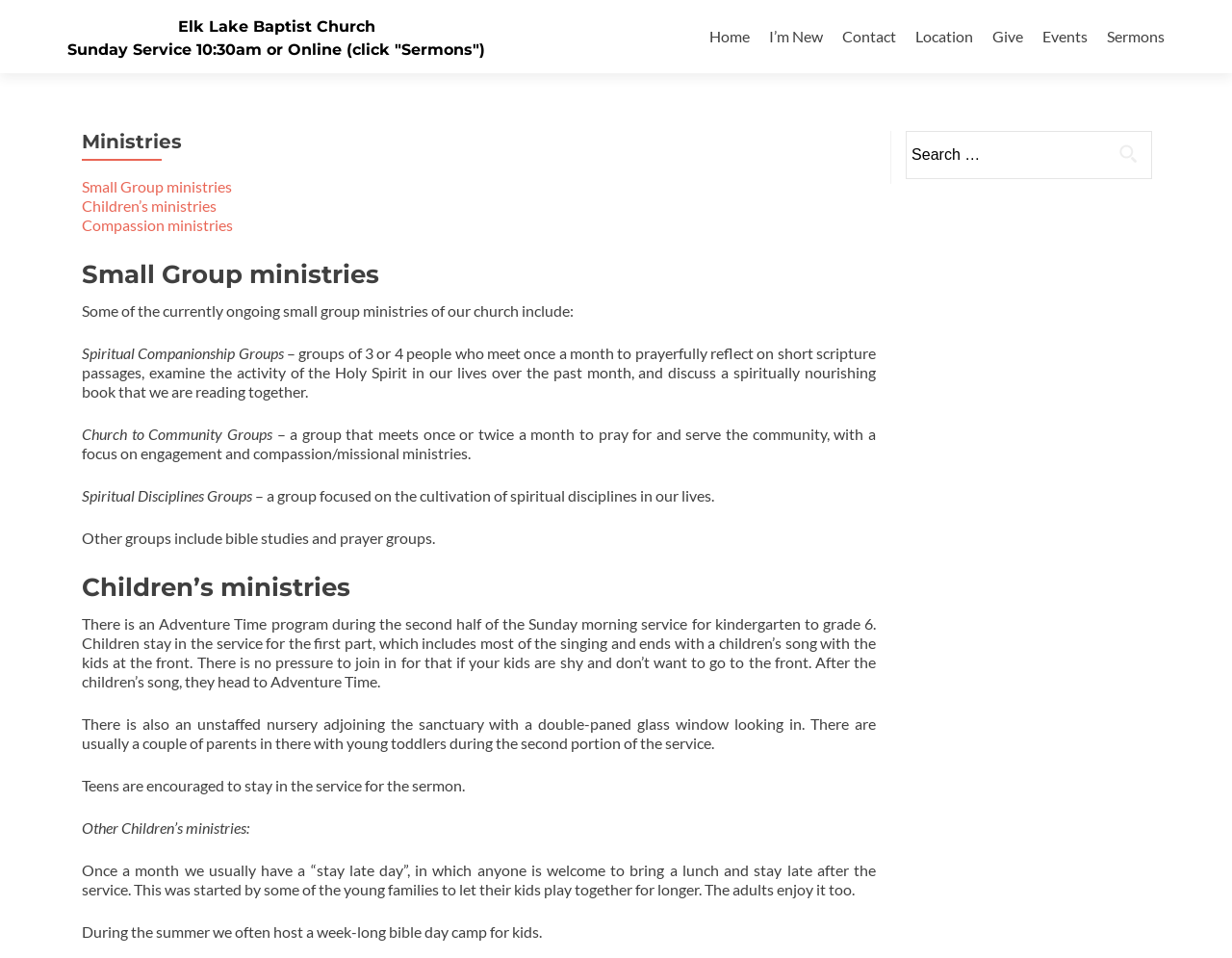Identify the bounding box coordinates for the element you need to click to achieve the following task: "Search for something". The coordinates must be four float values ranging from 0 to 1, formatted as [left, top, right, bottom].

[0.735, 0.137, 0.935, 0.187]